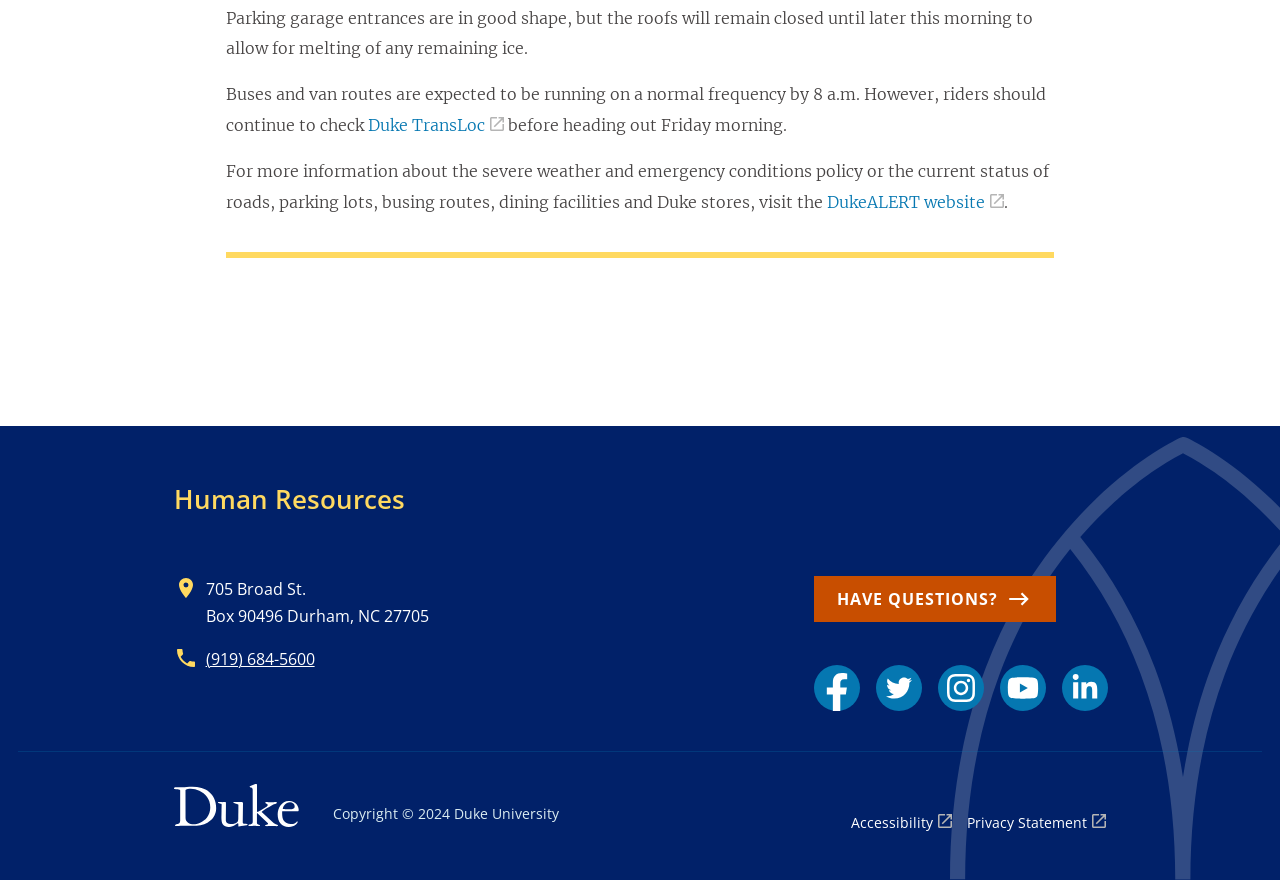Identify the bounding box of the UI component described as: "Accessibility".

[0.665, 0.921, 0.743, 0.949]